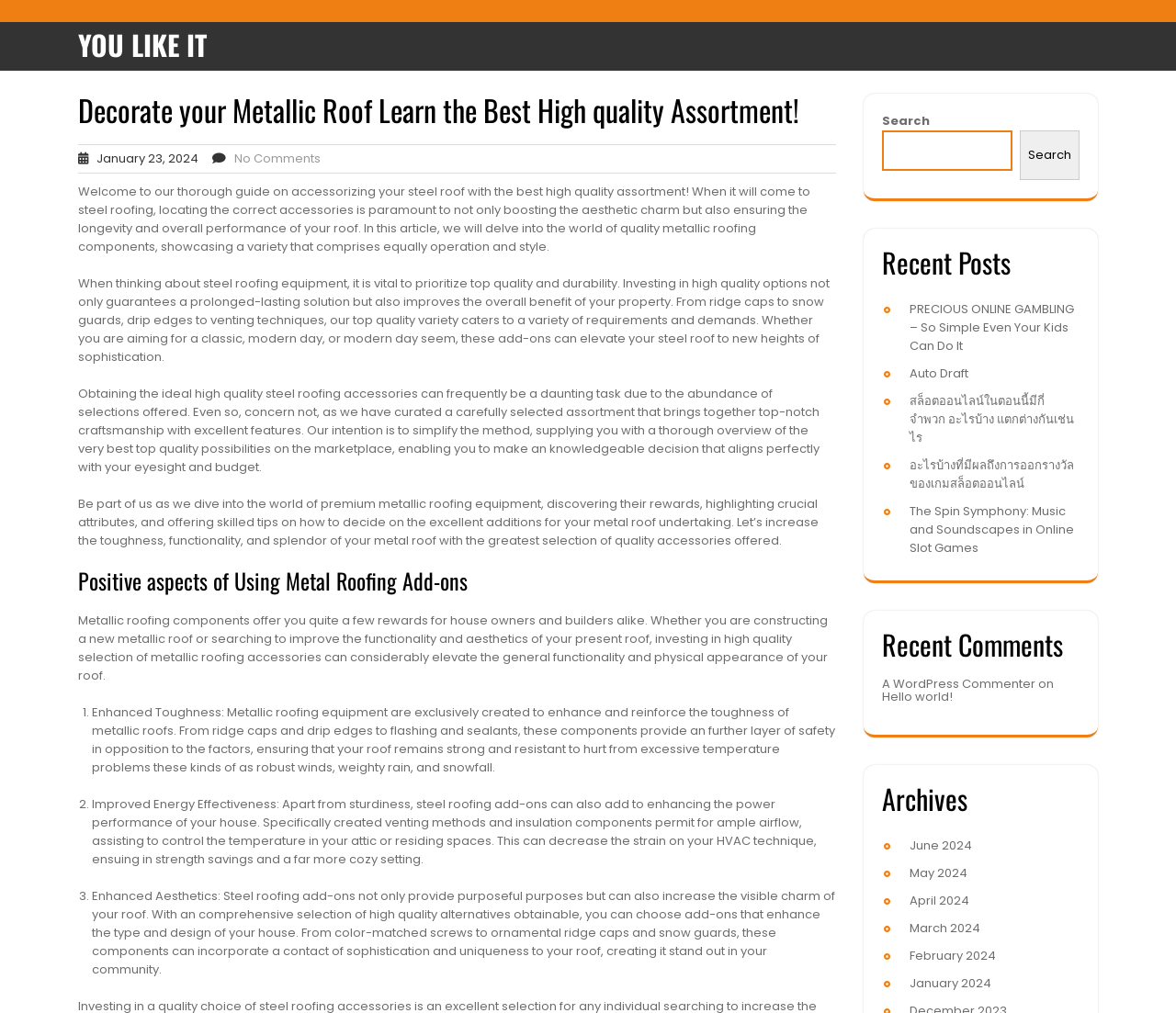What is the main topic of this webpage?
Refer to the screenshot and answer in one word or phrase.

Metallic Roof